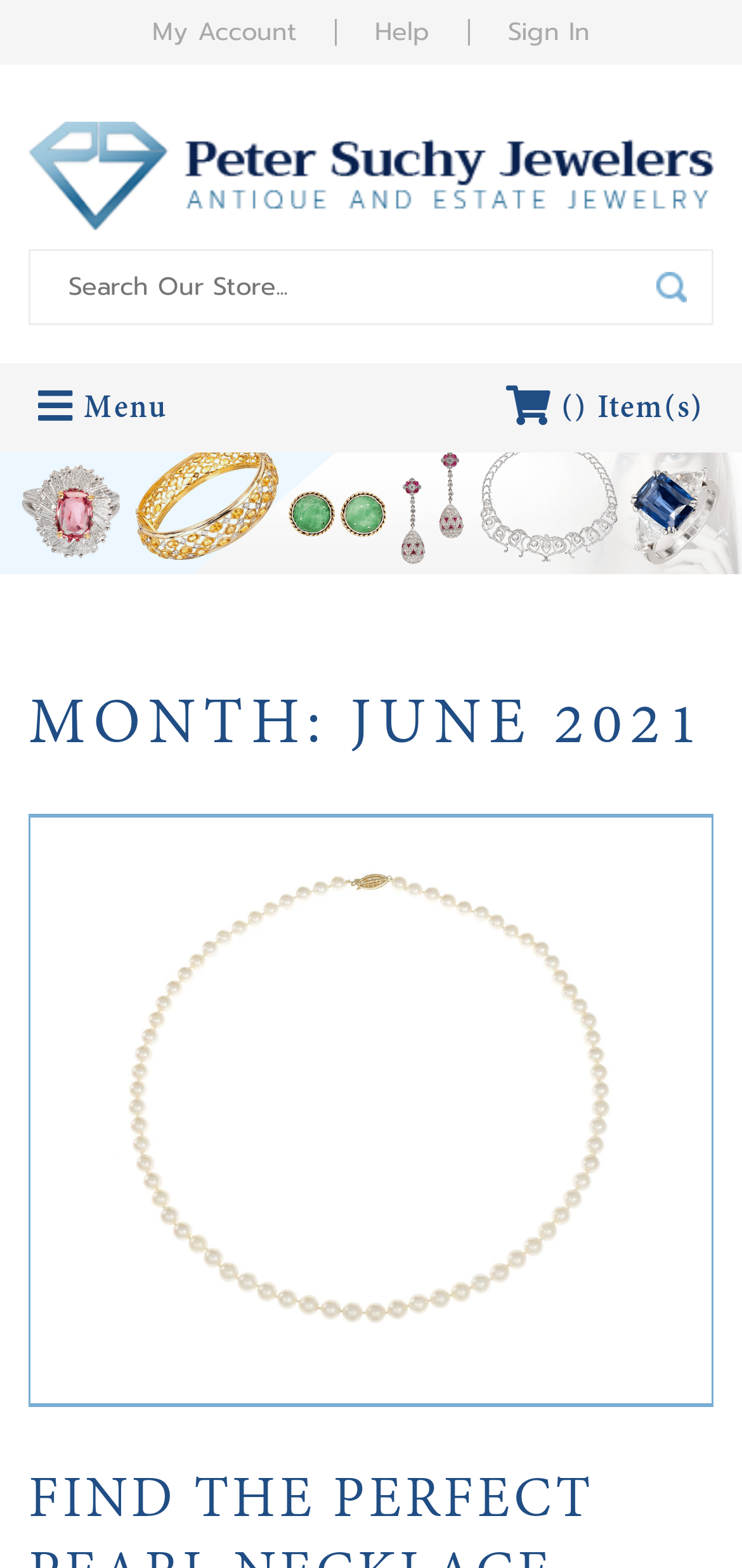What is the current month?
Carefully analyze the image and provide a thorough answer to the question.

I found the answer by looking at the header section of the webpage, where it says 'MONTH: JUNE 2021'.